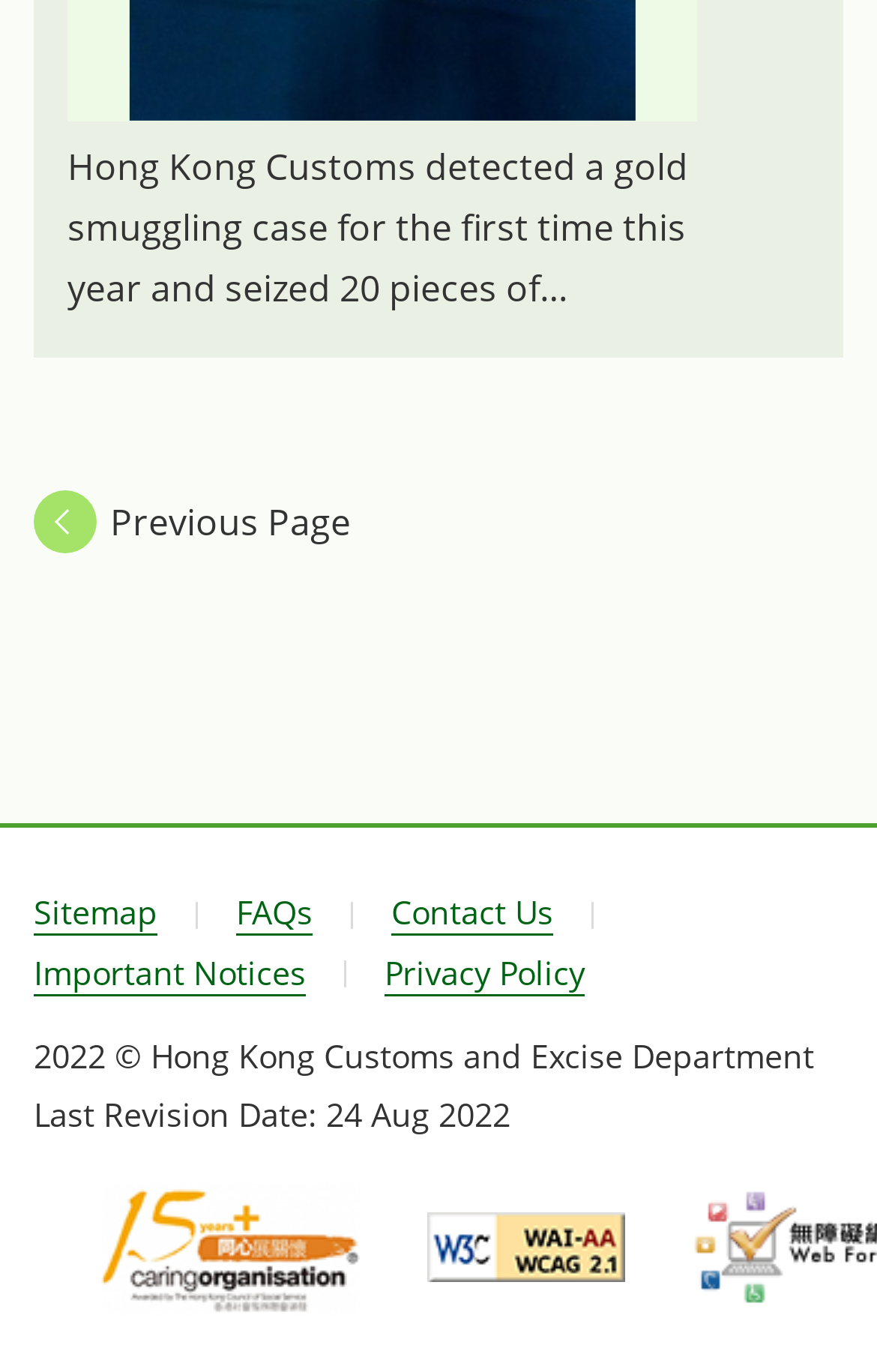Please answer the following question using a single word or phrase: 
What is the last revision date of the webpage?

24 Aug 2022